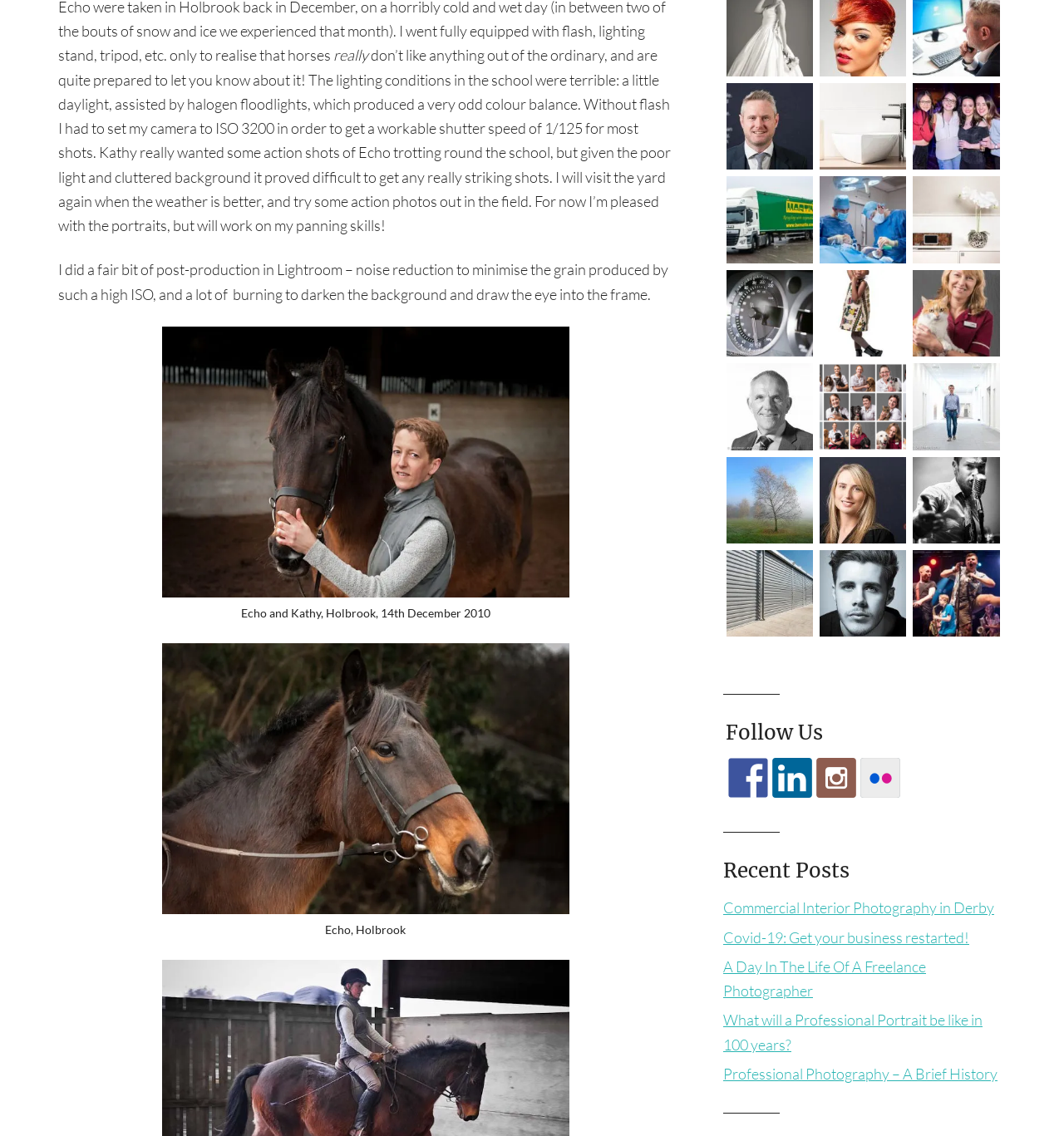Identify the bounding box for the UI element described as: "Covid-19: Get your business restarted!". Ensure the coordinates are four float numbers between 0 and 1, formatted as [left, top, right, bottom].

[0.68, 0.817, 0.911, 0.833]